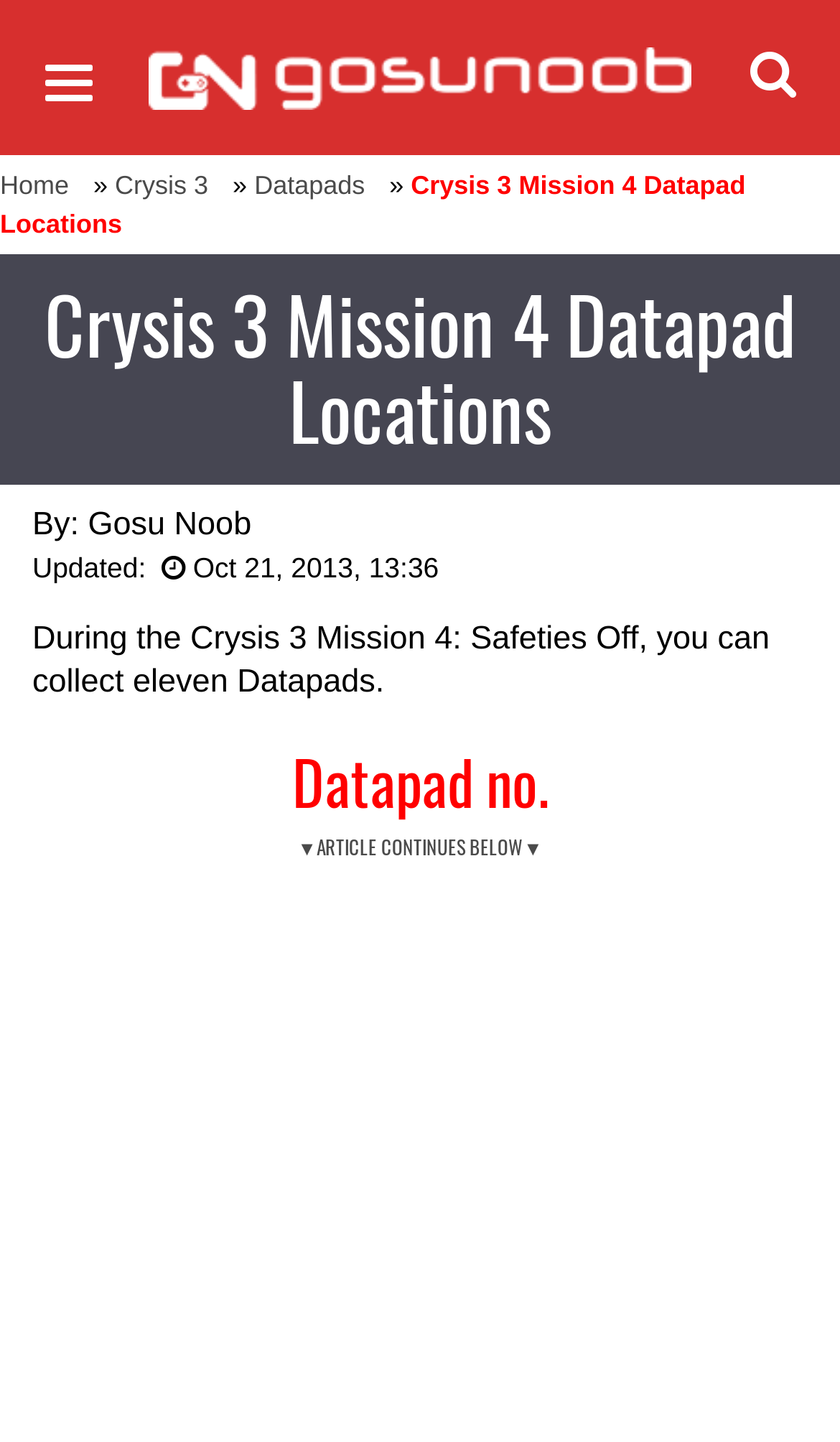Given the element description, predict the bounding box coordinates in the format (top-left x, top-left y, bottom-right x, bottom-right y). Make sure all values are between 0 and 1. Here is the element description: Gosu Noob

[0.105, 0.351, 0.299, 0.377]